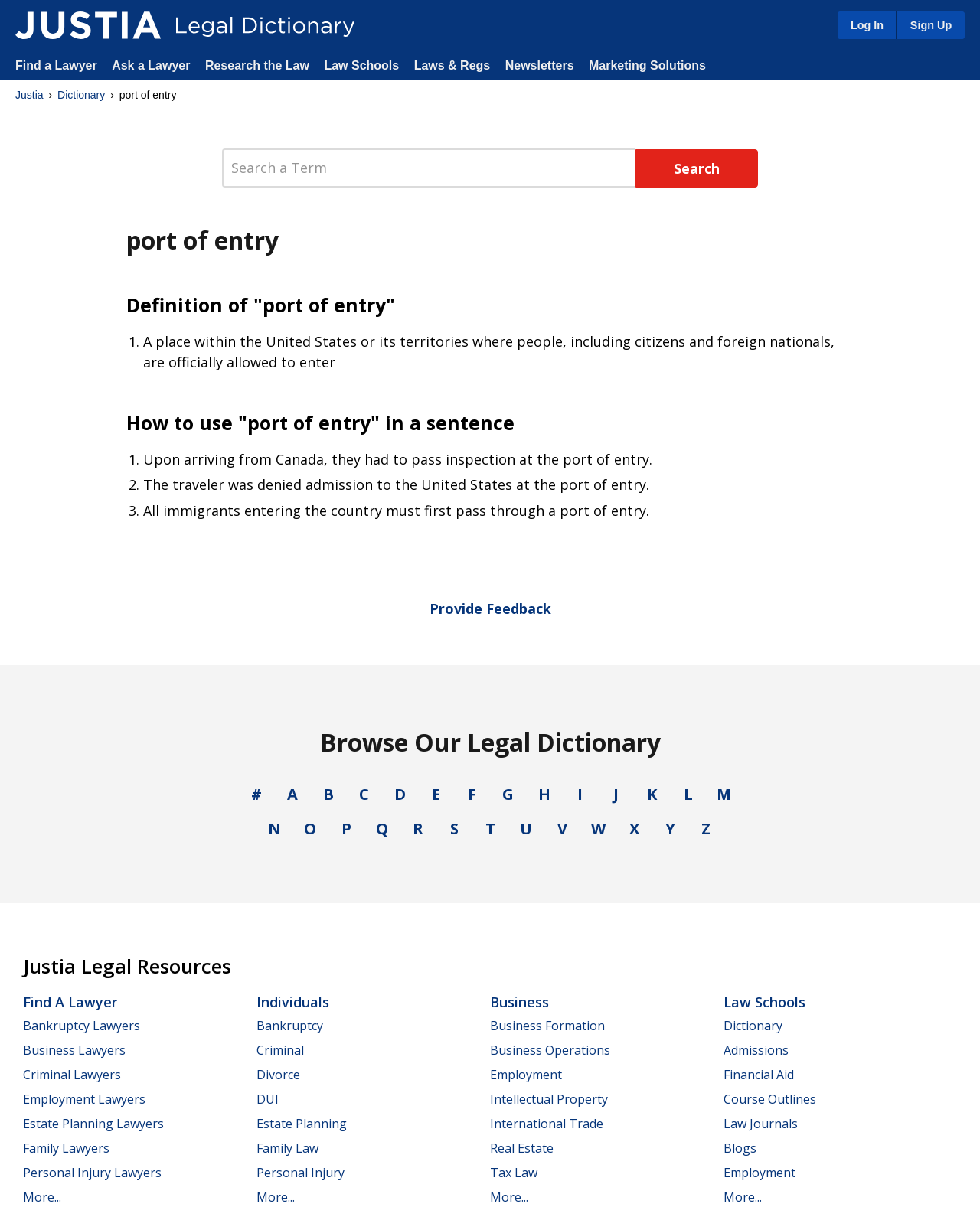Respond with a single word or short phrase to the following question: 
What is the function of the 'Provide Feedback' link?

To provide feedback